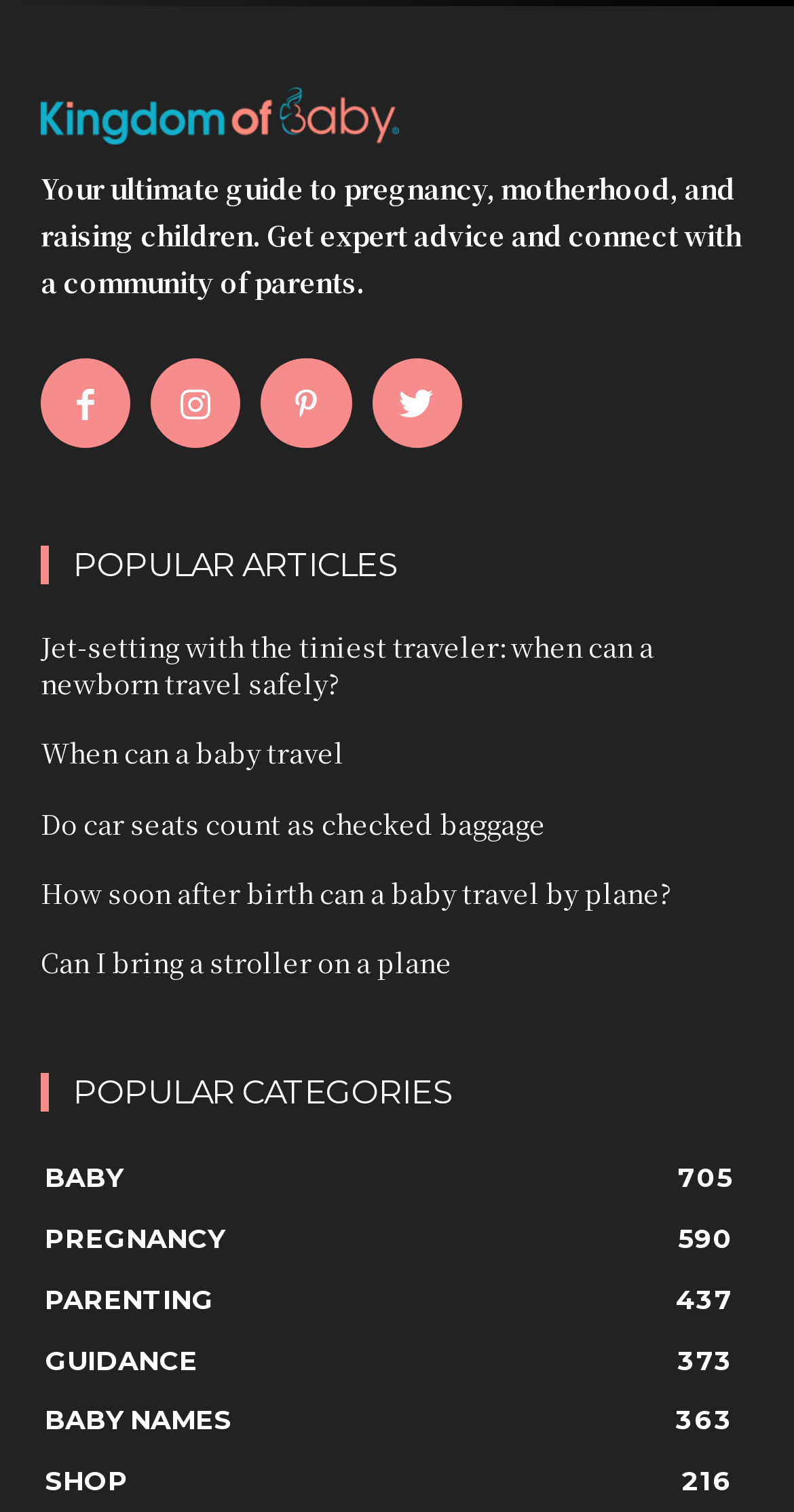Identify the bounding box for the UI element described as: "Baby Names363". The coordinates should be four float numbers between 0 and 1, i.e., [left, top, right, bottom].

[0.056, 0.928, 0.292, 0.95]